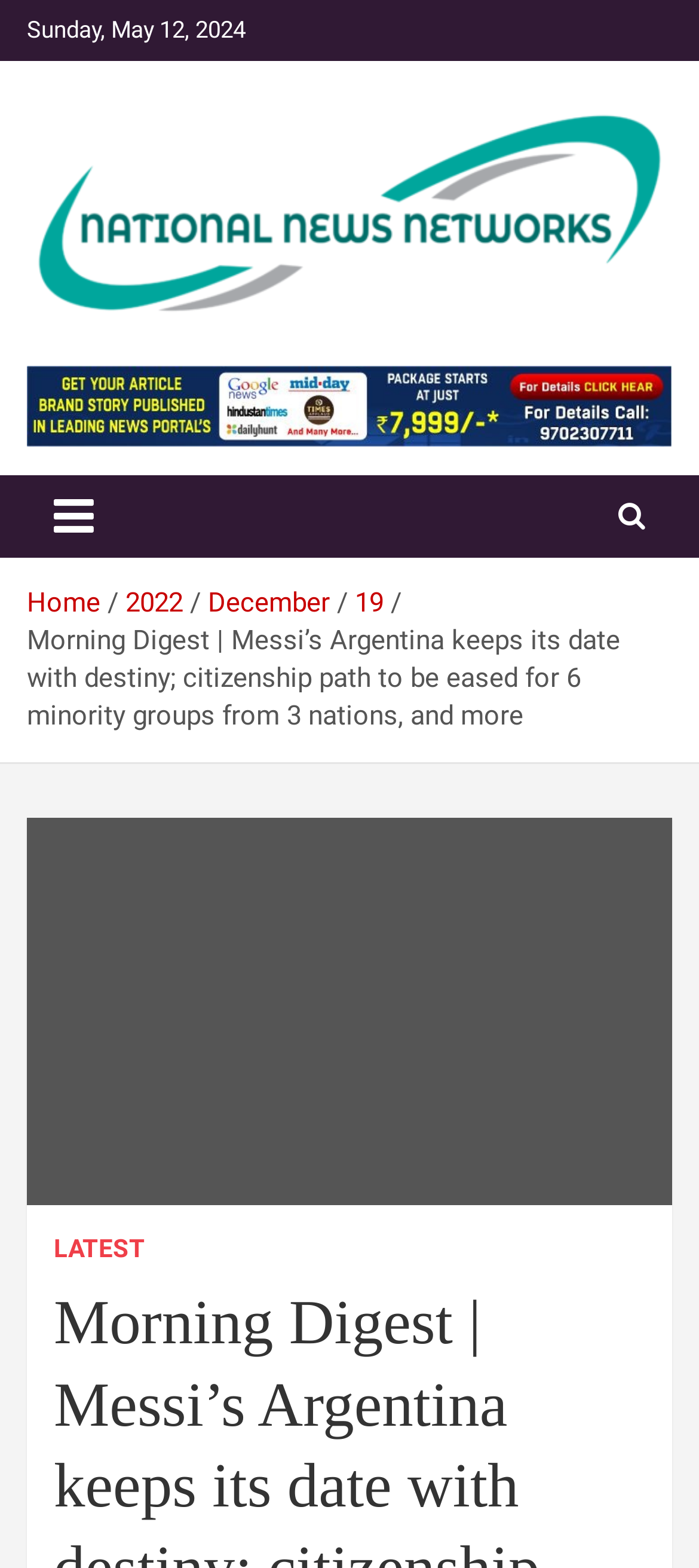What is the current date?
Using the information from the image, provide a comprehensive answer to the question.

I found the current date by looking at the top of the webpage, where it is displayed as 'Sunday, May 12, 2024'.